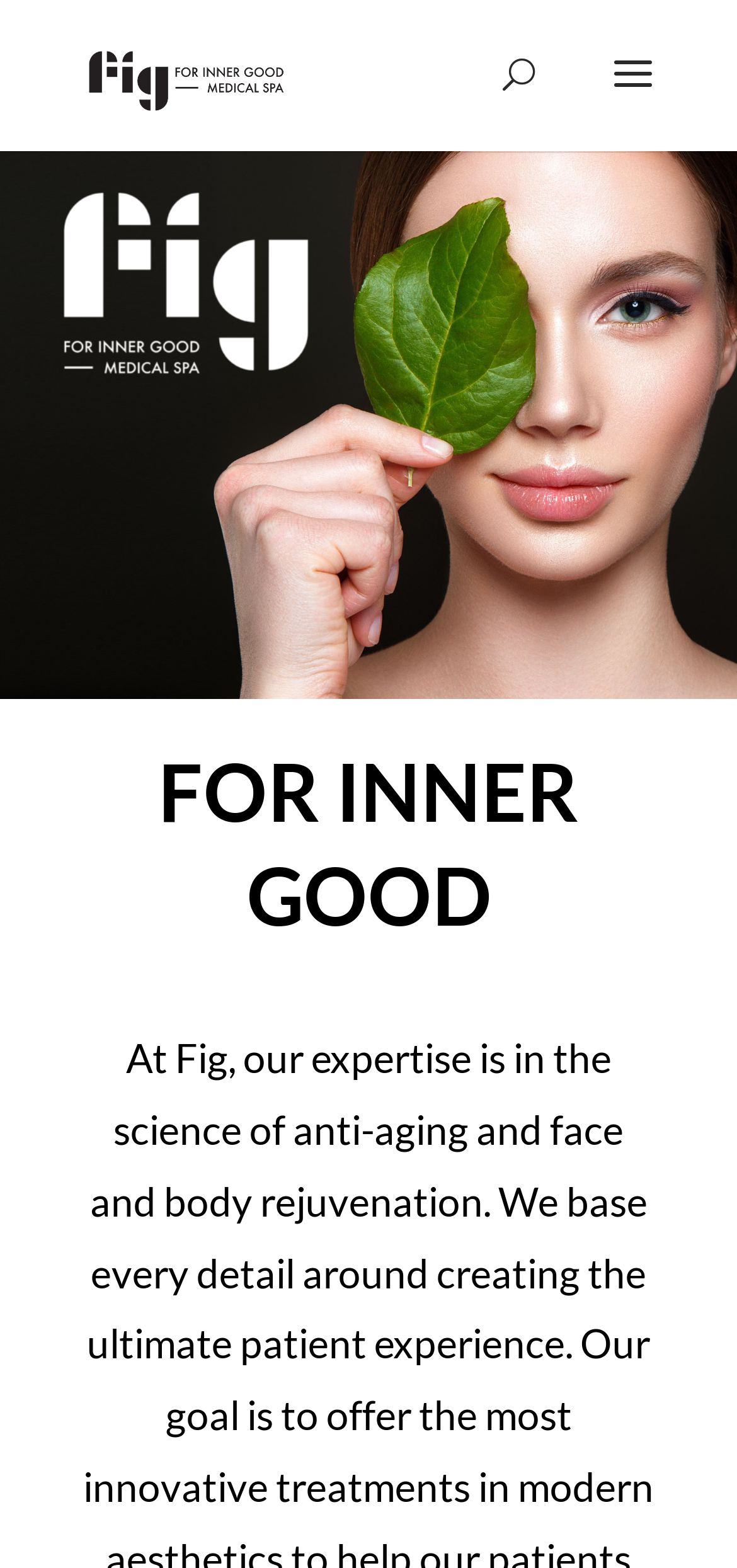Provide the bounding box coordinates for the UI element described in this sentence: "alt="Fig Medical Spa"". The coordinates should be four float values between 0 and 1, i.e., [left, top, right, bottom].

[0.108, 0.036, 0.403, 0.056]